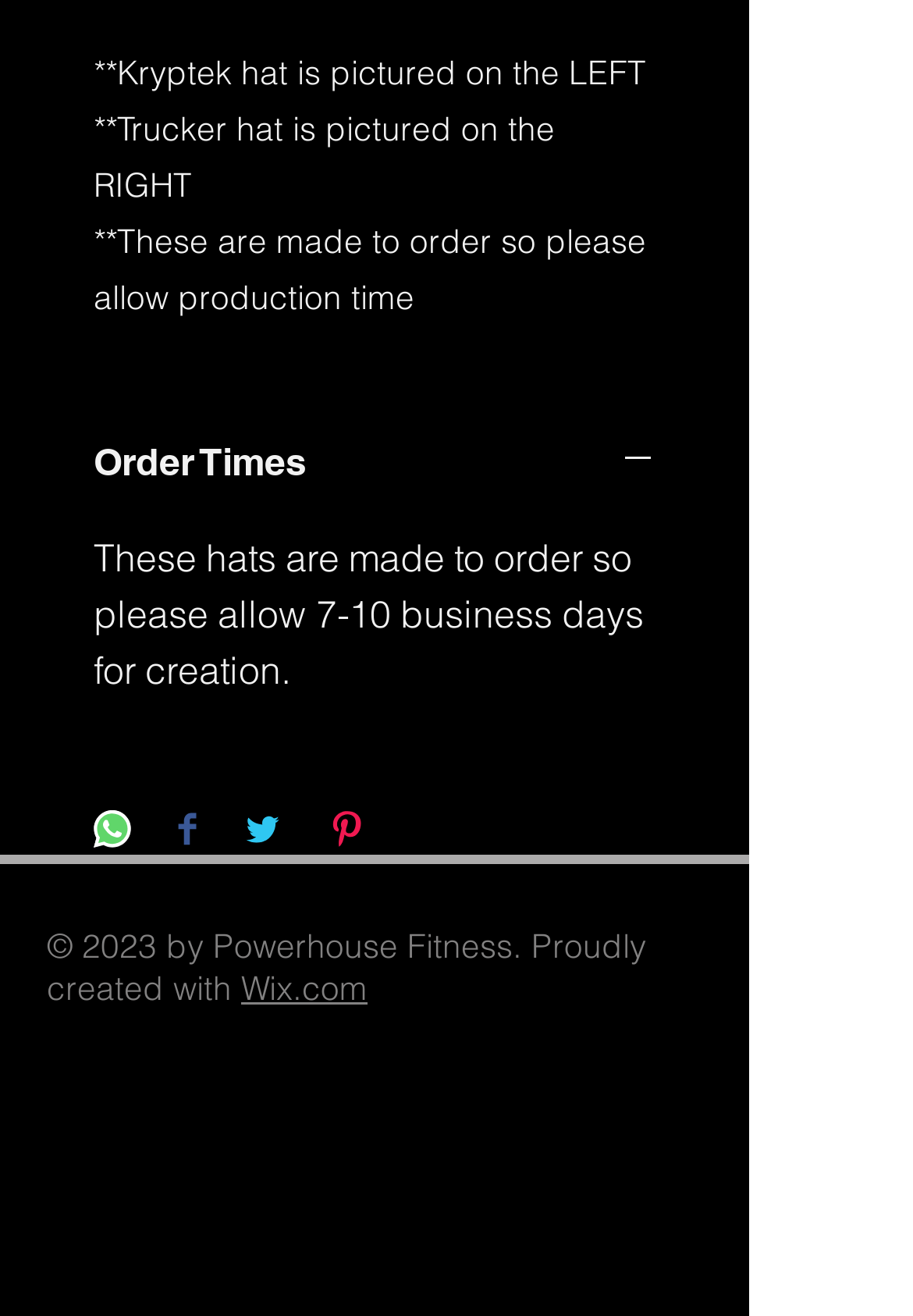Identify the bounding box for the UI element specified in this description: "aria-label="Share on WhatsApp"". The coordinates must be four float numbers between 0 and 1, formatted as [left, top, right, bottom].

[0.103, 0.617, 0.144, 0.65]